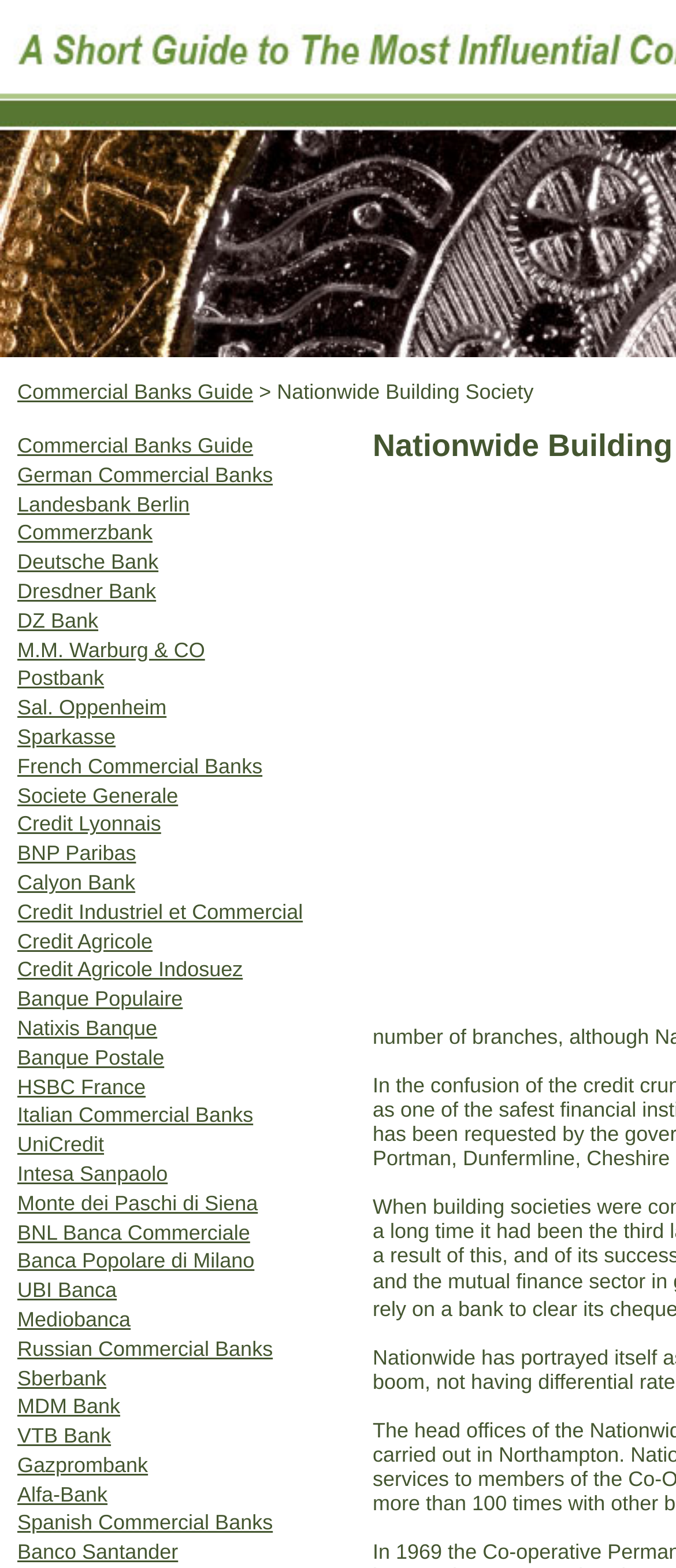How many German commercial banks are listed? Examine the screenshot and reply using just one word or a brief phrase.

5